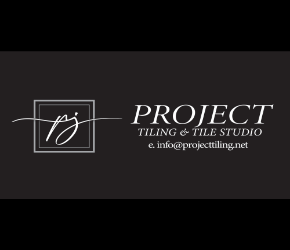Give a thorough explanation of the image.

The image features a sleek and modern logo design for "Project Tiling & Tile Studio." The background is a deep black, which highlights the stylish white typography. The name "PROJECT" is prominently displayed in a bold, uppercase font, while "TILING & TILE STUDIO" is presented in a smaller, more delicate style below it. Accompanying the text is a sophisticated, handwritten signature resembling the initials "pj," adding a personal touch to the branding. An email address, "info@projecttiling.net," is included at the bottom, providing a direct line of communication for inquiries. This design effectively conveys a sense of professionalism and elegance, reflecting the studio's focus on high-quality tiling services.